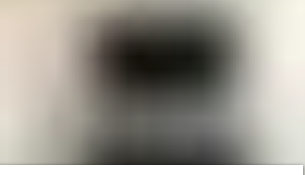Give a thorough caption for the picture.

This image features a black-and-white photograph that appears to showcase an electrical installation. The focus is likely on tools or equipment related to electrical work, emphasizing the theme of home improvement and assistance. This aligns with the surrounding context of services offered, suggesting expertise in electrical remodeling and problem-solving for home-related issues. The image enhances the narrative of being a reliable source for household repairs and improvements, showcasing the dedication and professionalism promised in other sections of the content.